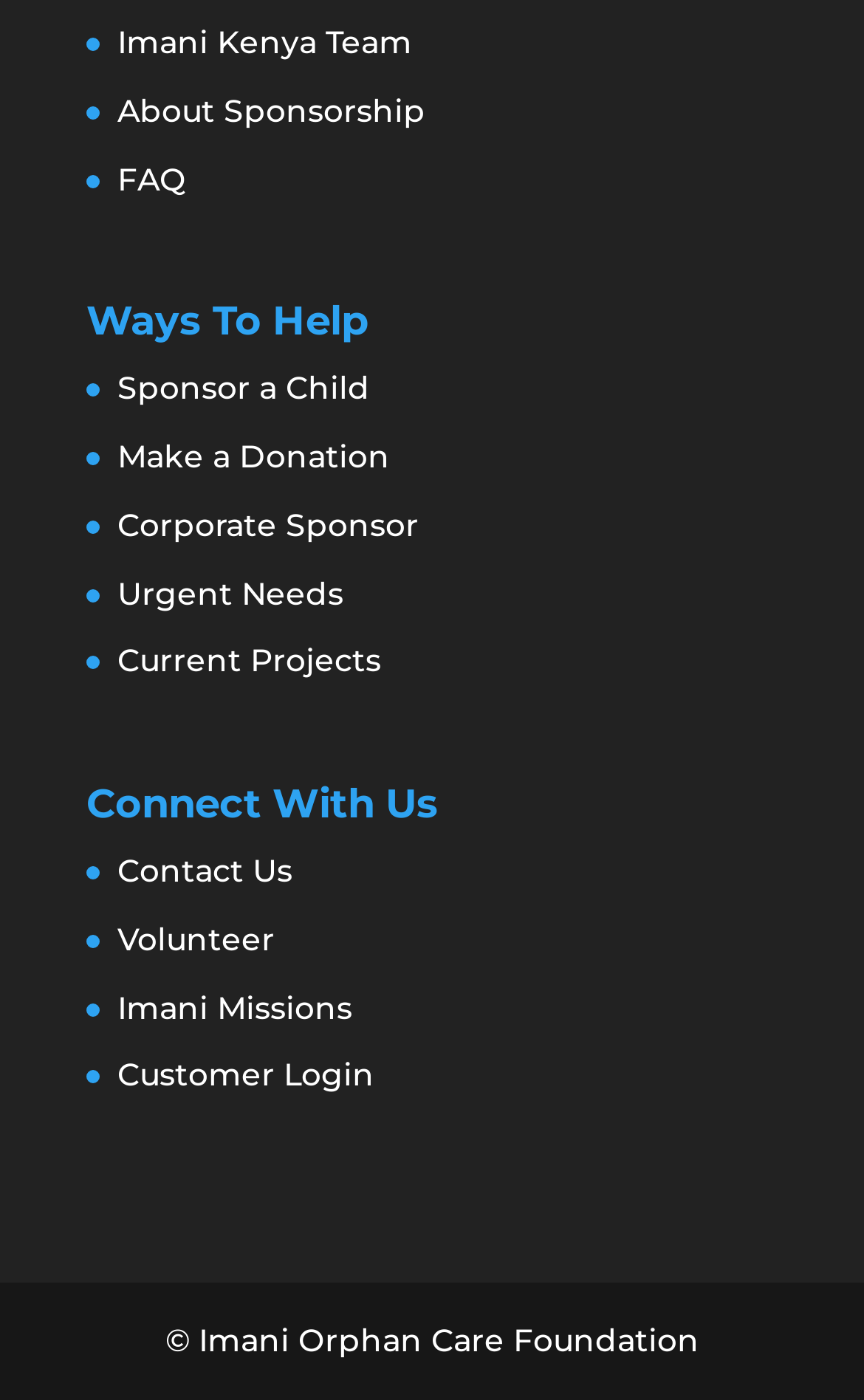Can you show the bounding box coordinates of the region to click on to complete the task described in the instruction: "Learn about Imani Kenya Team"?

[0.136, 0.016, 0.477, 0.044]